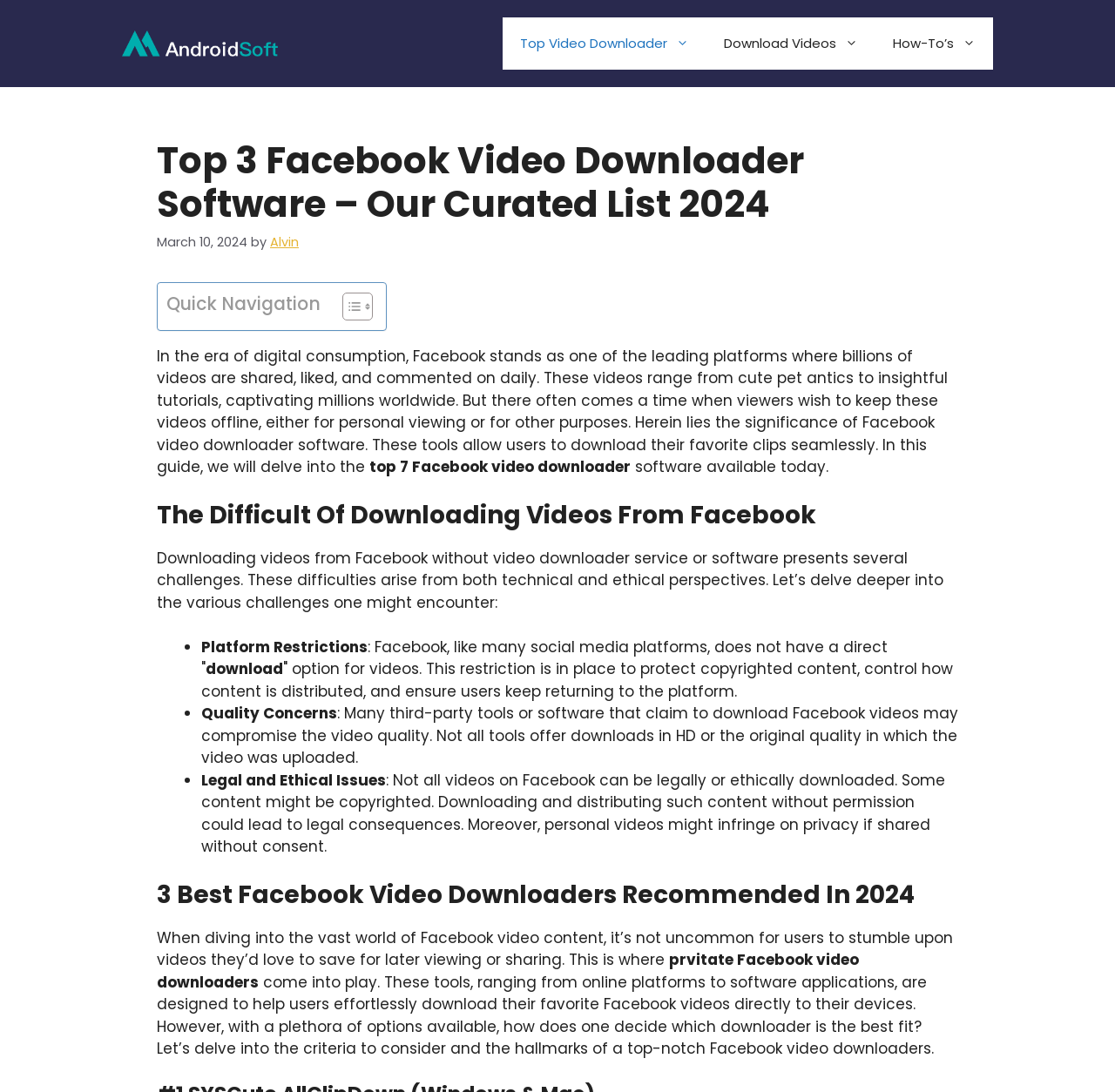What is the main topic of the webpage?
Answer the question with just one word or phrase using the image.

Facebook video downloaders